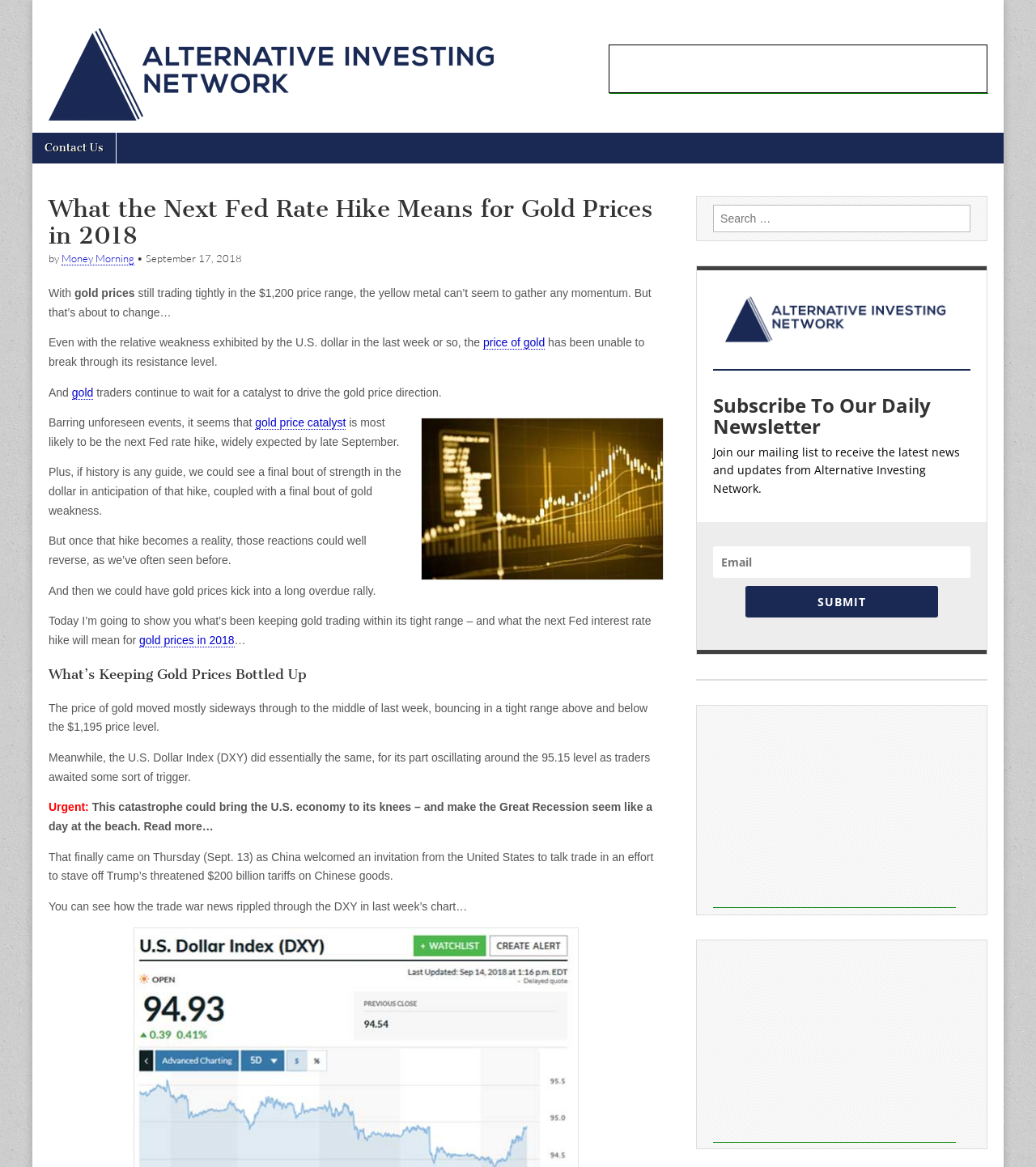What is the author going to show in the article?
Please give a detailed and elaborate answer to the question.

The author mentions that they will show what's been keeping gold trading within its tight range and what the next Fed interest rate hike will mean for gold prices in 2018.